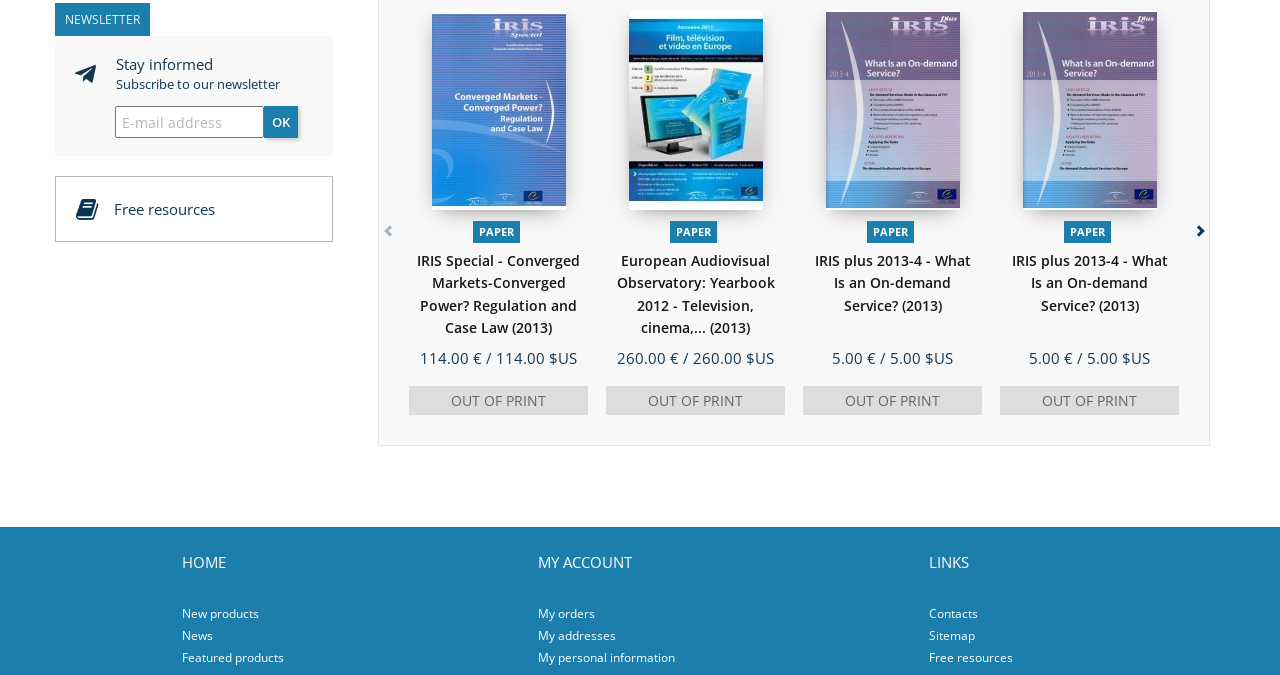What is the purpose of the 'NEWSLETTER' section?
Please provide a single word or phrase in response based on the screenshot.

Subscription